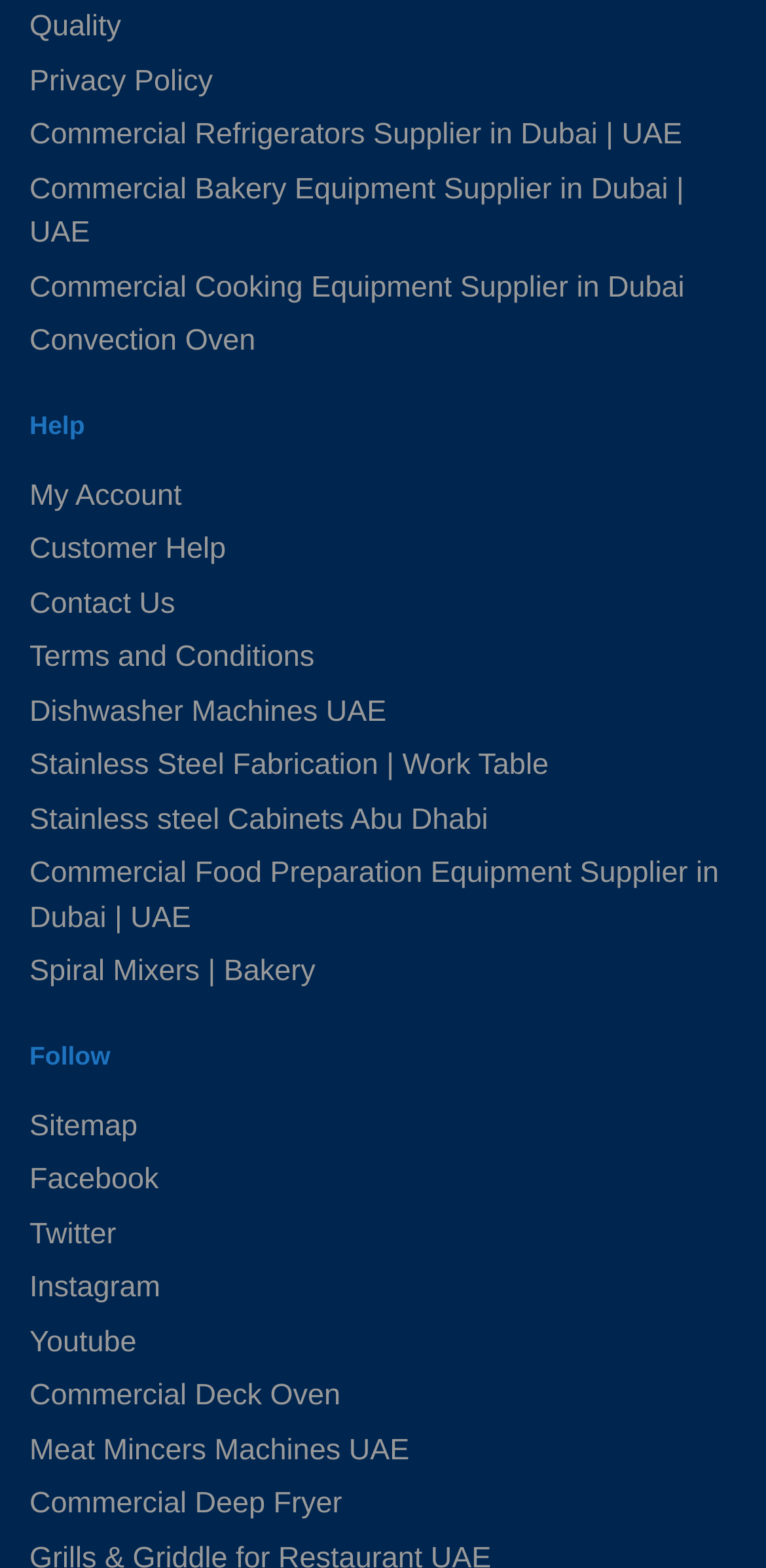Please mark the bounding box coordinates of the area that should be clicked to carry out the instruction: "Learn about convection oven".

[0.038, 0.207, 0.344, 0.228]